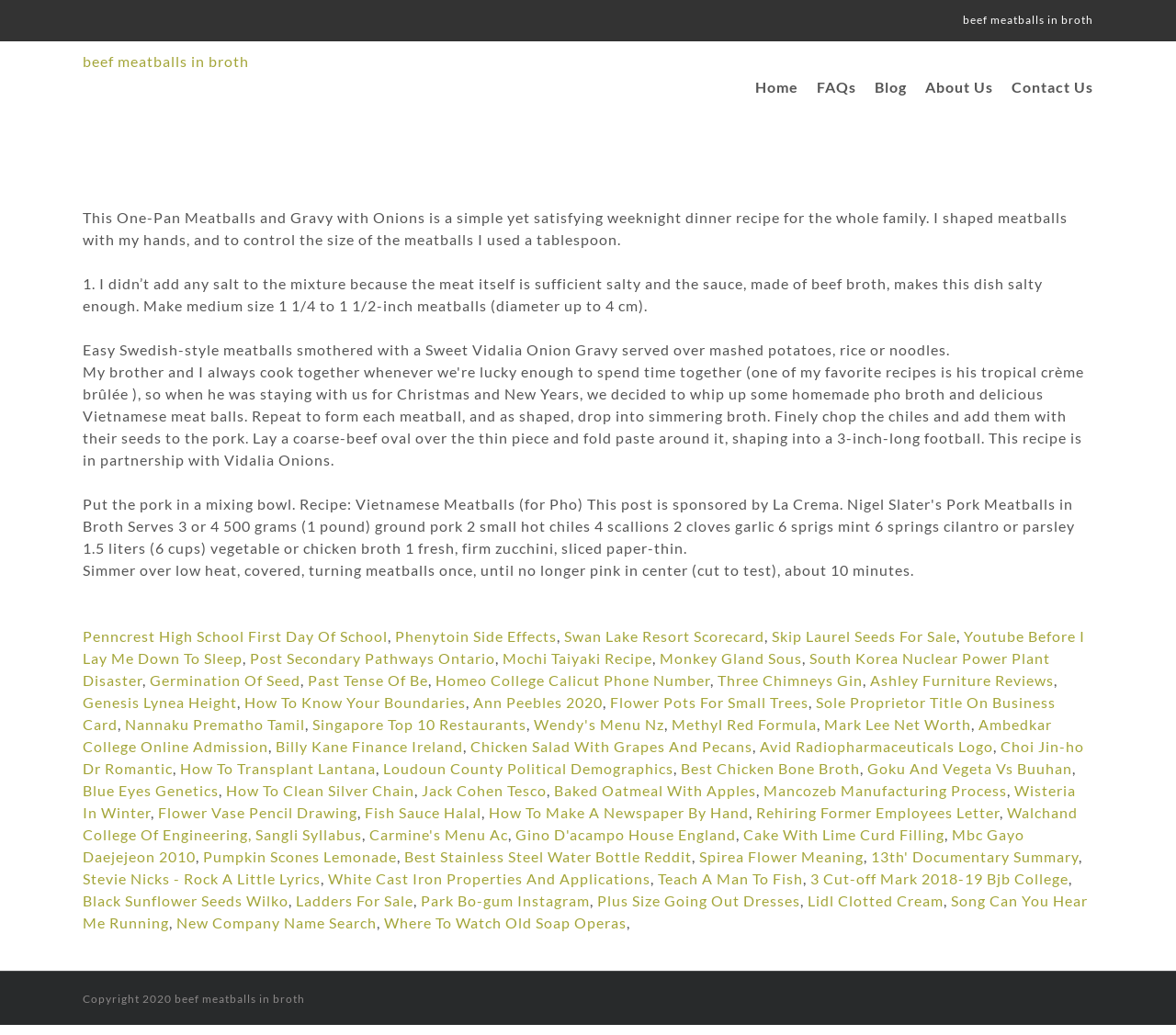Analyze the image and answer the question with as much detail as possible: 
What is the purpose of the tablespoon in the recipe?

Based on the static text element with the text 'I shaped meatballs with my hands, and to control the size of the meatballs I used a tablespoon', the purpose of the tablespoon is to control the size of the meatballs.